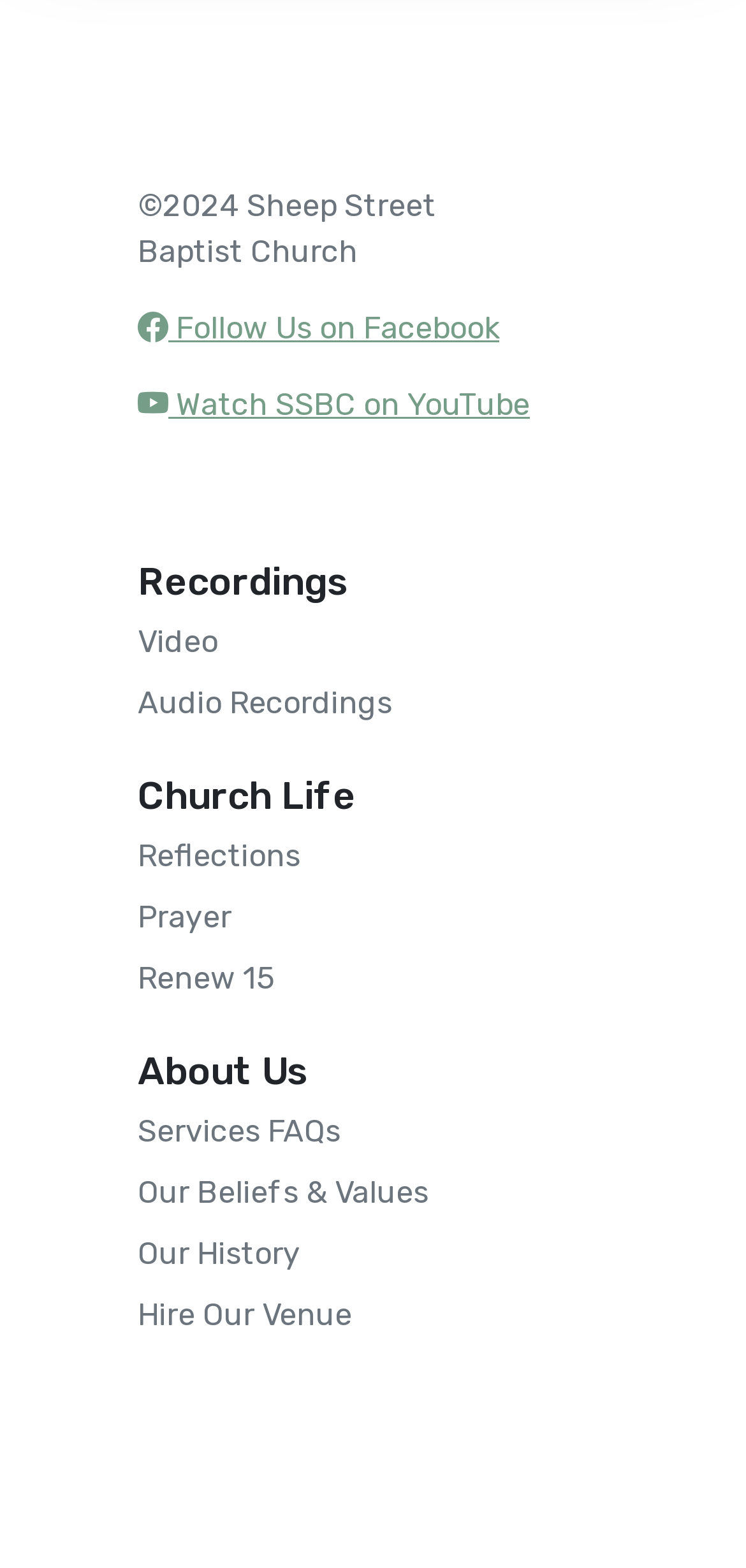Find the bounding box coordinates of the element to click in order to complete this instruction: "Follow Us on Facebook". The bounding box coordinates must be four float numbers between 0 and 1, denoted as [left, top, right, bottom].

[0.185, 0.197, 0.669, 0.22]